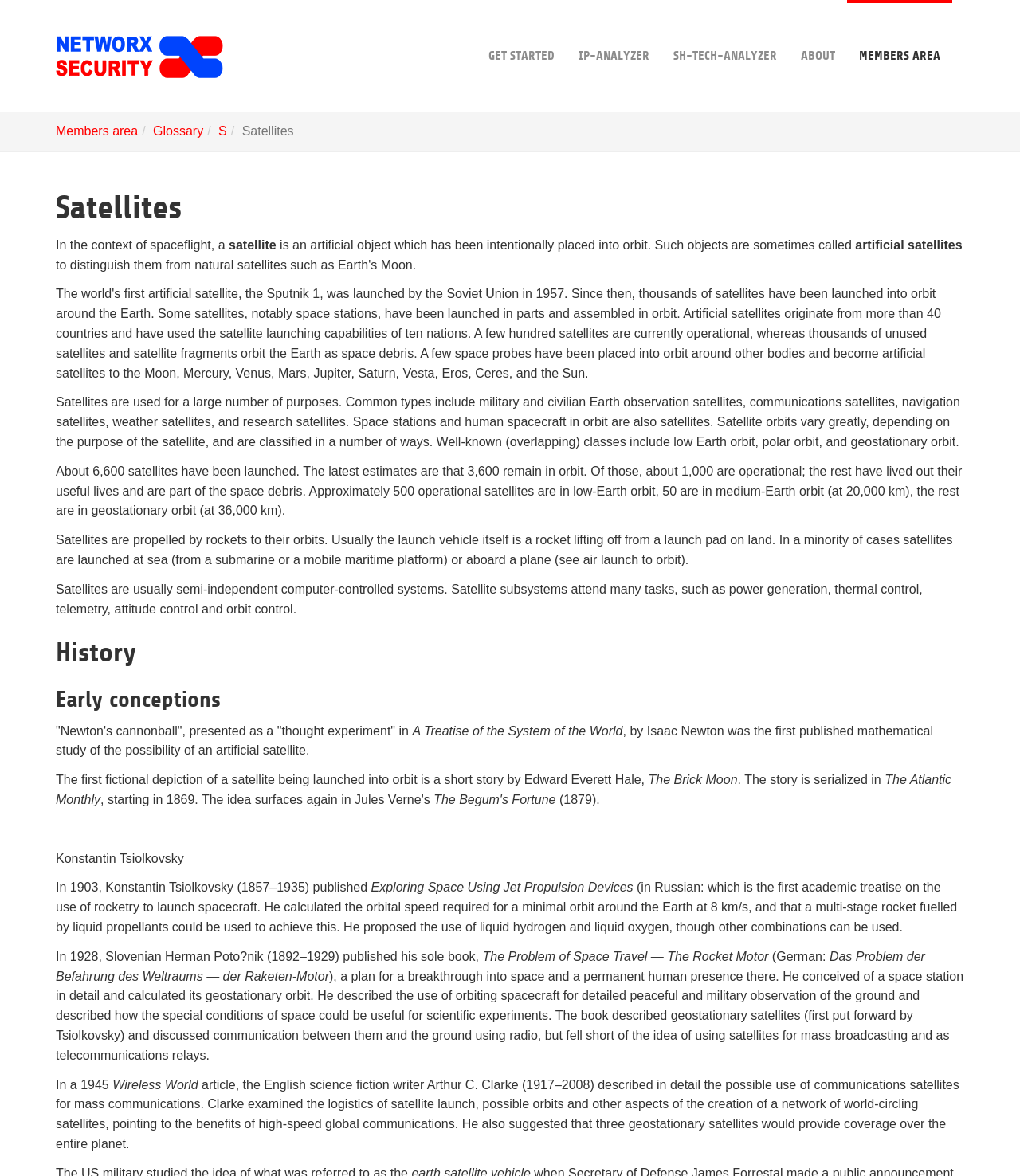Respond with a single word or phrase to the following question:
What is a satellite?

Artificial object in orbit